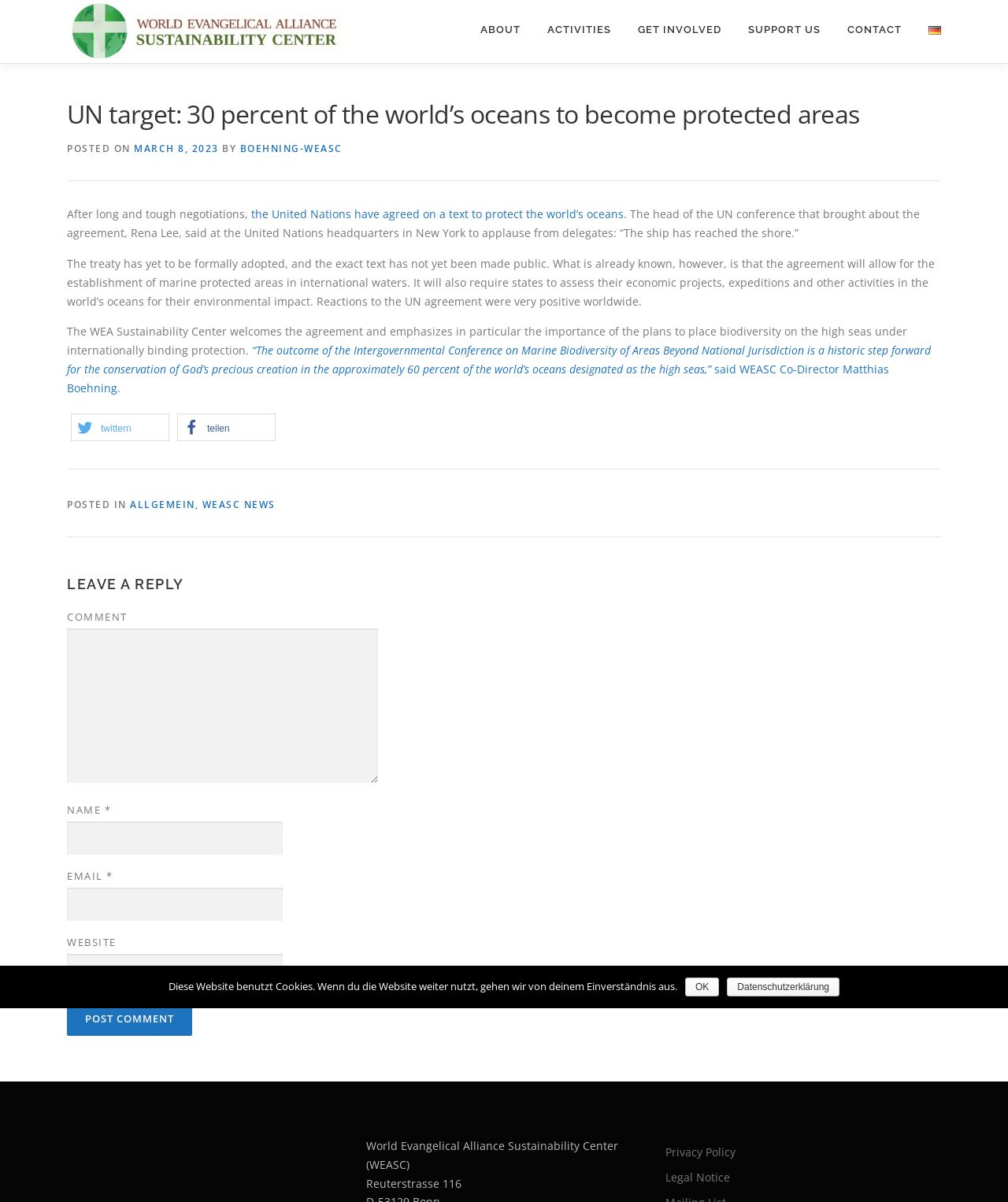Please locate the clickable area by providing the bounding box coordinates to follow this instruction: "Click on the link to view WEASC NEWS".

[0.2, 0.414, 0.273, 0.425]